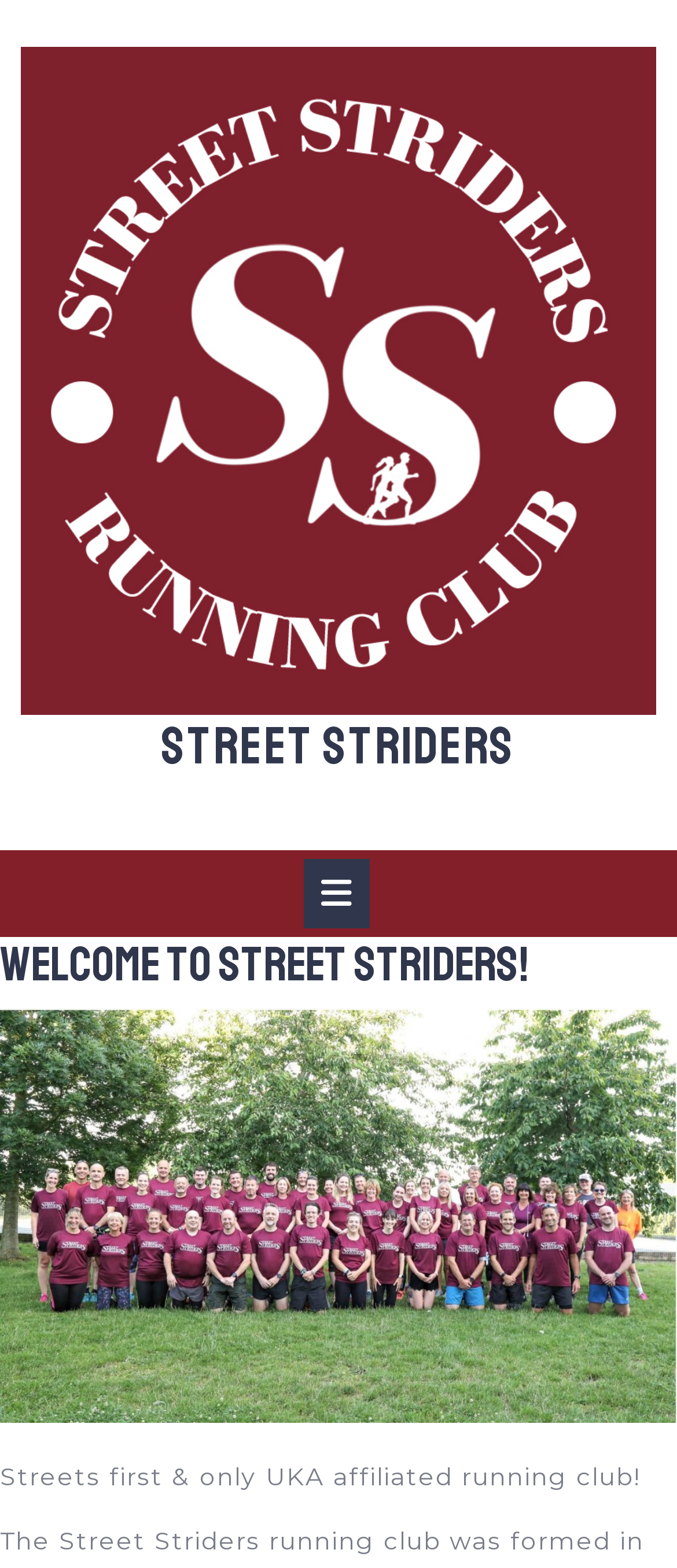Explain in detail what is displayed on the webpage.

The webpage is about Street Striders, a running club in Somerset. At the top, there is a prominent image with the text "Street Striders" on it, taking up most of the width. Below the image, there are two links with the same text "Street Striders", positioned side by side. 

To the right of these links, there is an open button represented by an icon. When clicked, it reveals a section with a heading that reads "Welcome to Street Striders!". Below the heading, there is a large figure or image that spans the full width of the page. 

Further down, there is a paragraph of text that describes the club, stating that it is "Streets first & only UKA affiliated running club!". This text is positioned near the bottom of the page.